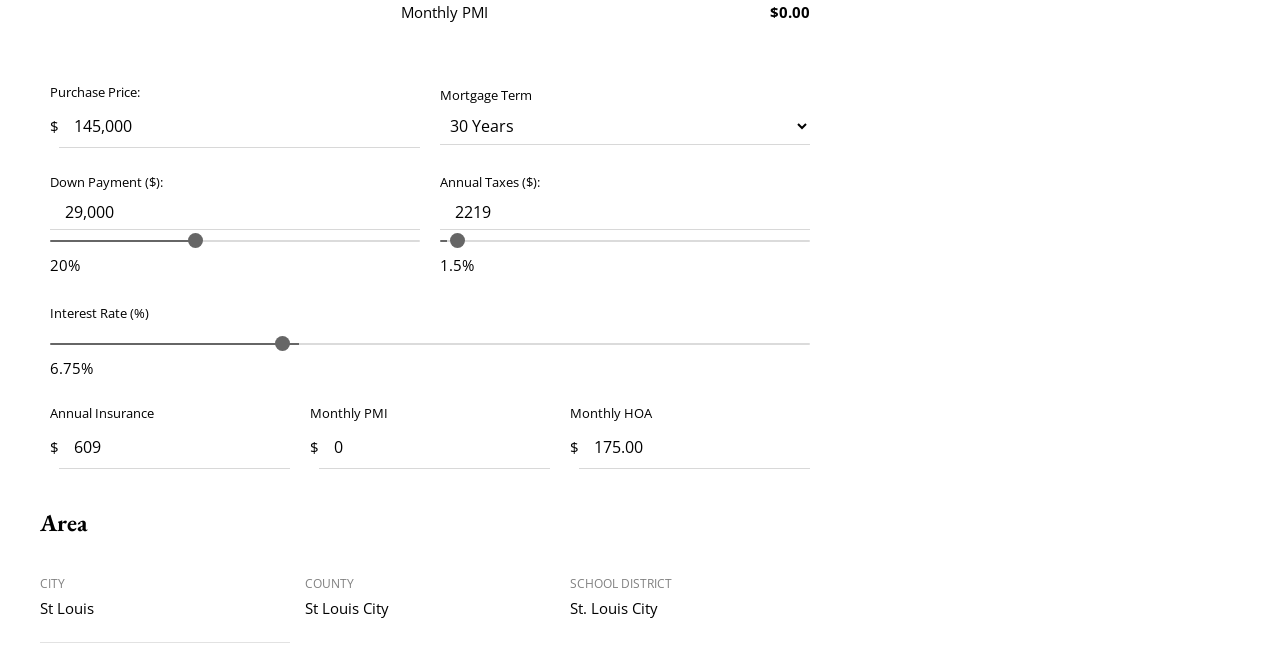What is the school district?
Based on the image, answer the question with as much detail as possible.

The school district can be found in the 'Area' section, under the 'SCHOOL DISTRICT' label. The value is 'St. Louis City'.